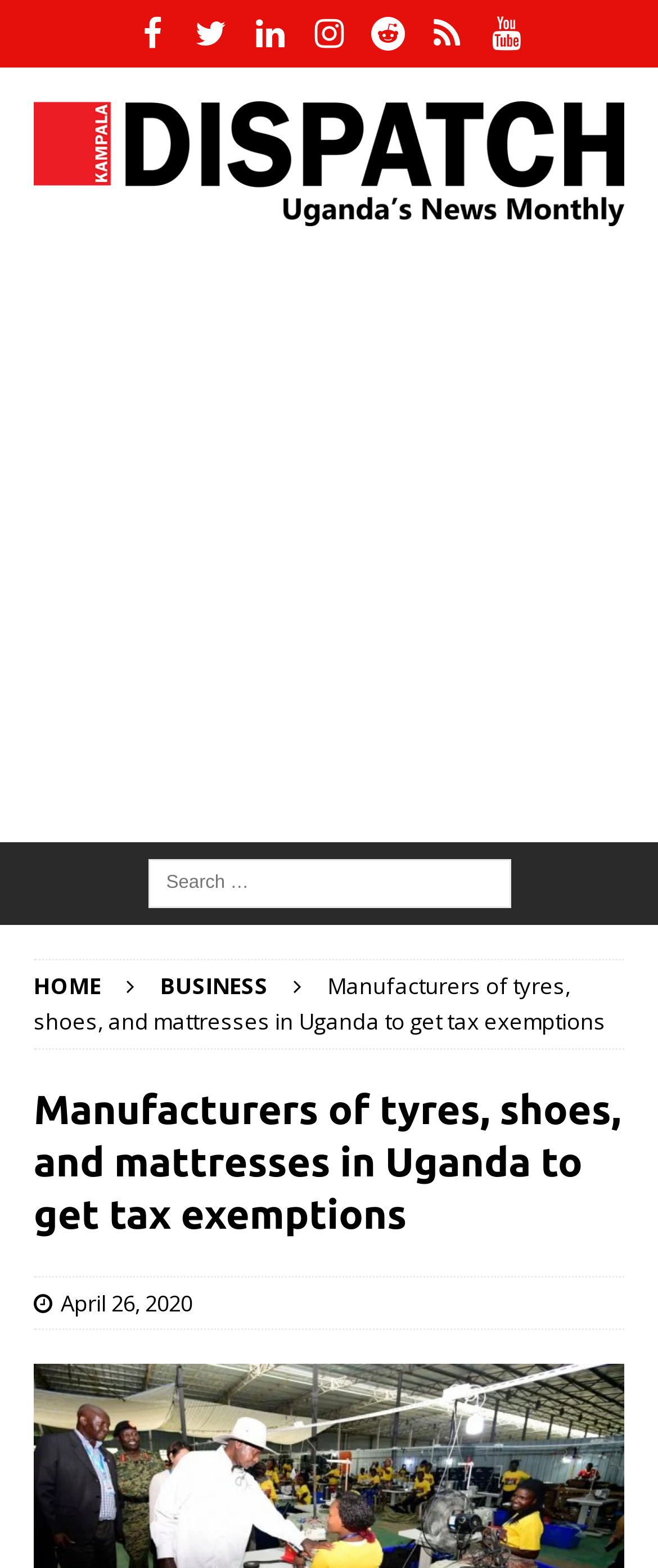Carefully examine the image and provide an in-depth answer to the question: What is the date of the article?

I found the date of the article by looking at the bottom of the title, where I saw a link with the text 'April 26, 2020'.